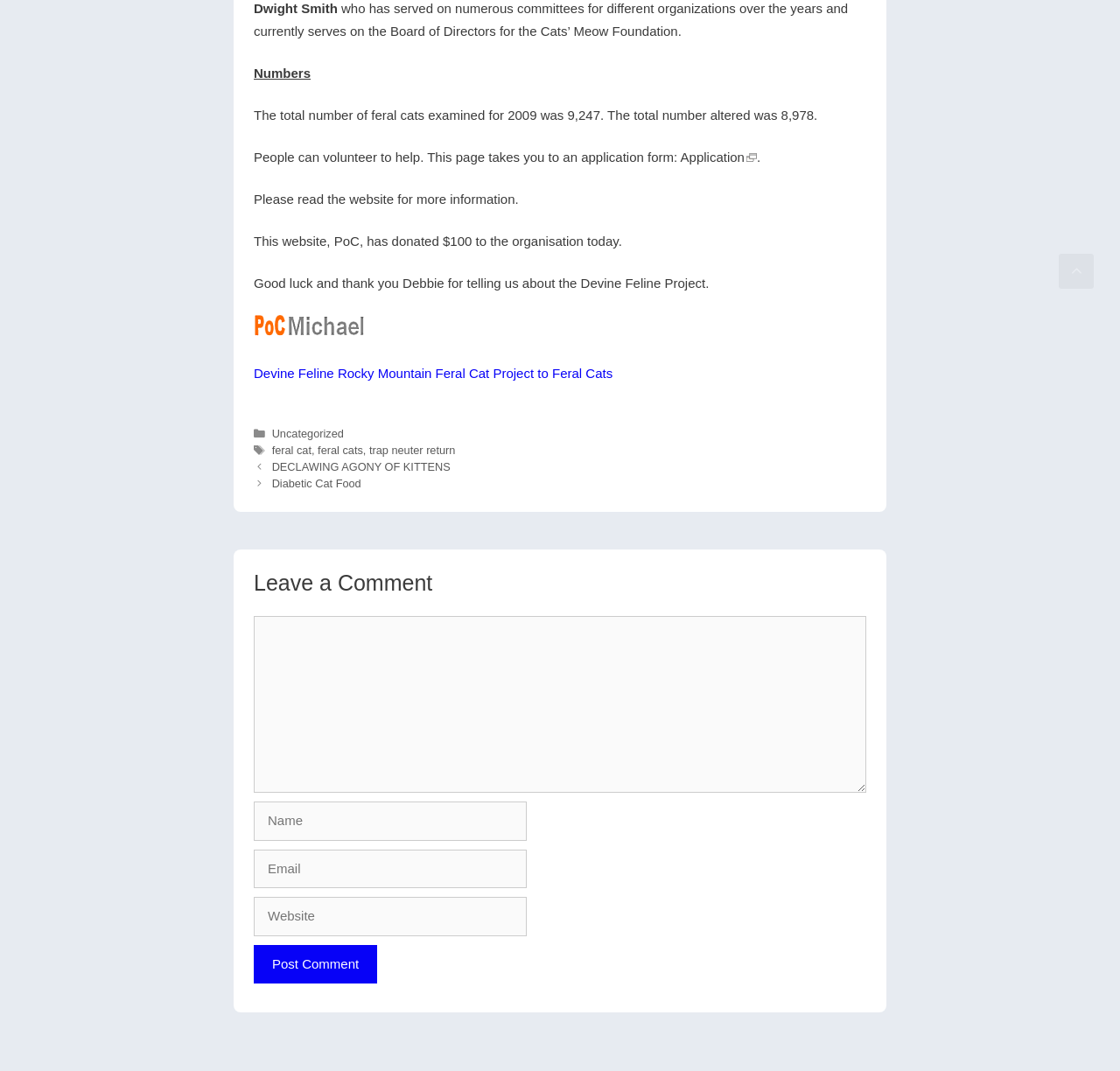Find the bounding box coordinates for the area that must be clicked to perform this action: "Click the link to scroll back to top".

[0.945, 0.237, 0.977, 0.27]